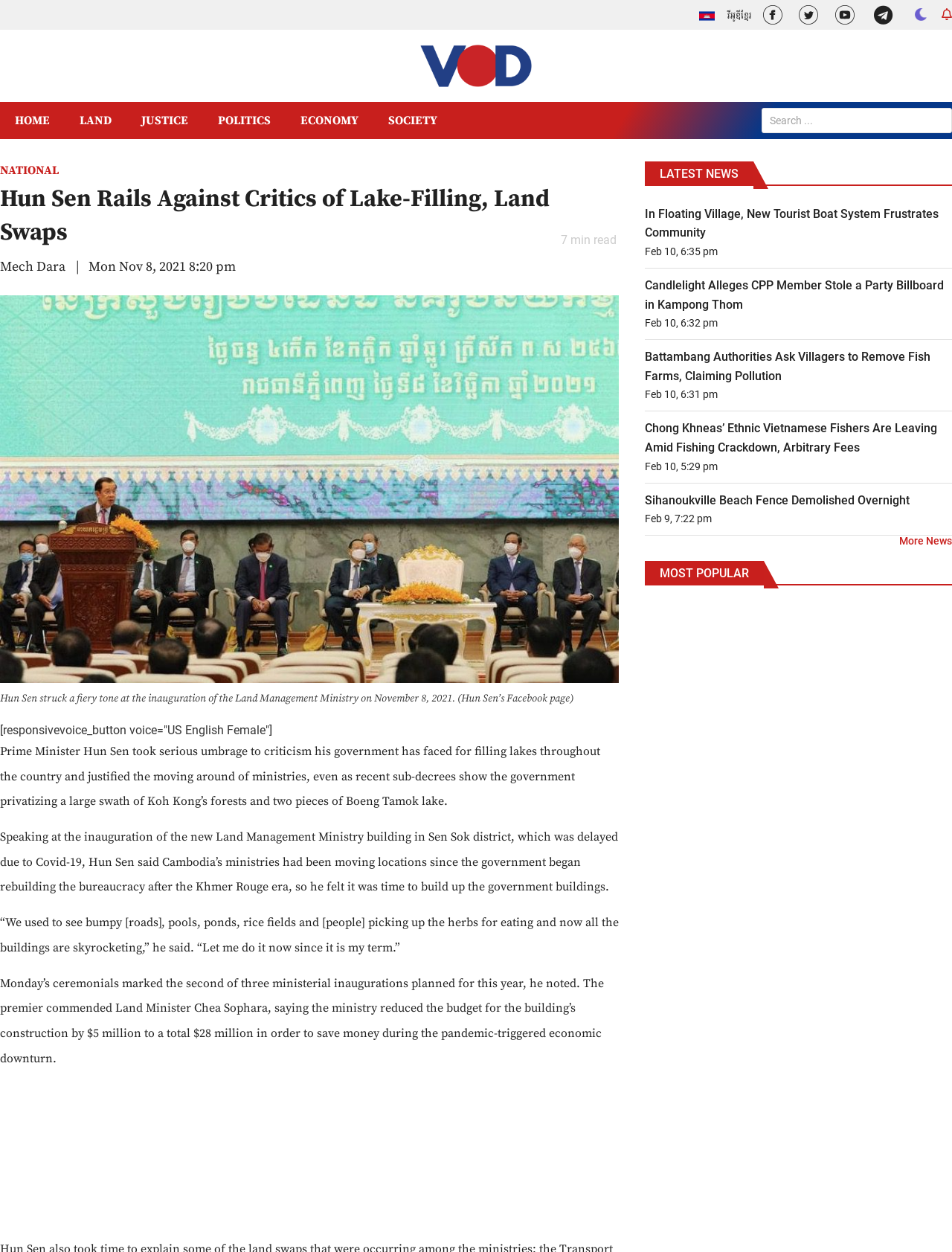Provide the bounding box coordinates, formatted as (top-left x, top-left y, bottom-right x, bottom-right y), with all values being floating point numbers between 0 and 1. Identify the bounding box of the UI element that matches the description: name="s" placeholder="Search ..."

[0.8, 0.086, 1.0, 0.106]